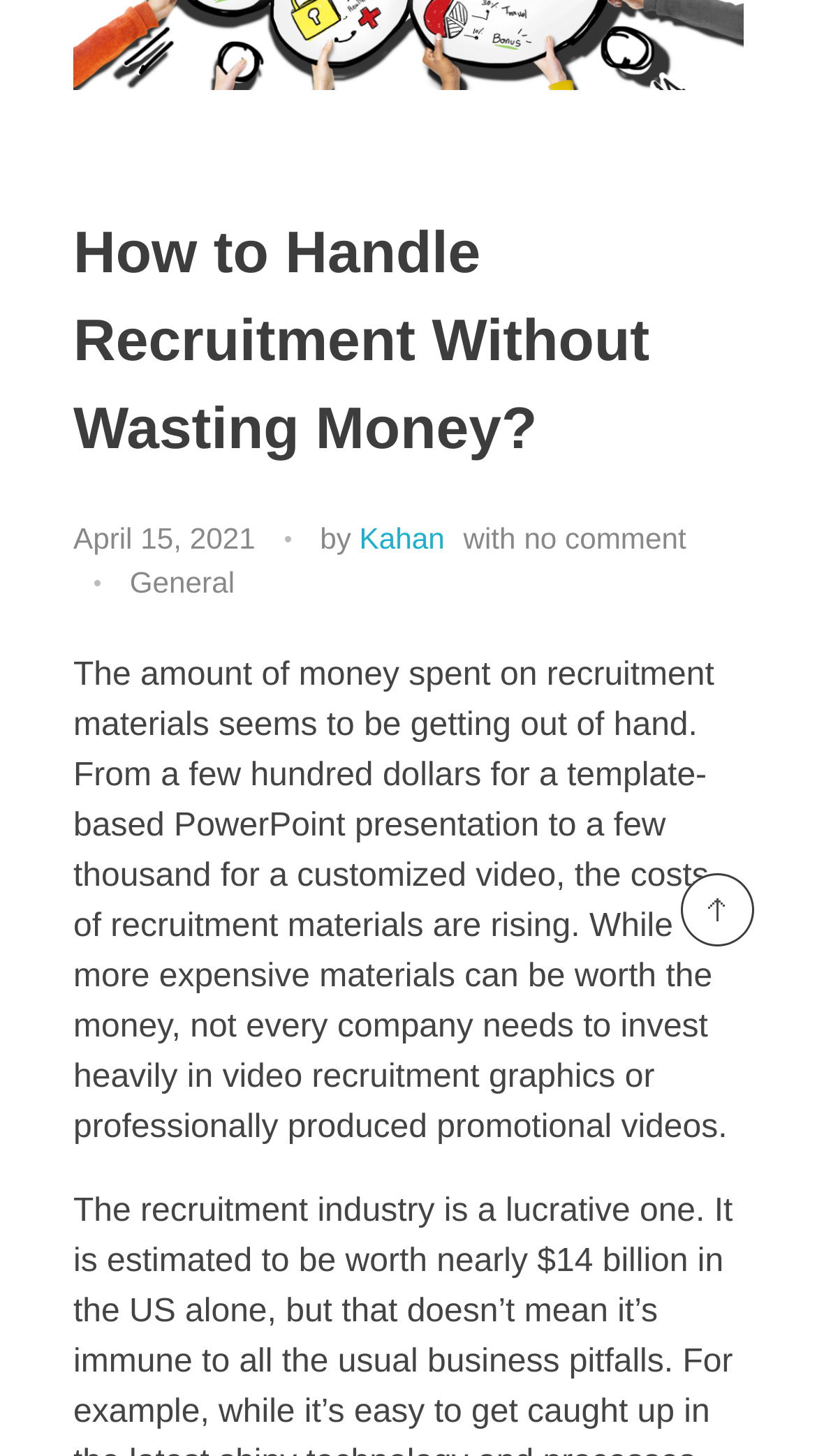Given the webpage screenshot, identify the bounding box of the UI element that matches this description: "Privacy Policy".

[0.09, 0.434, 0.91, 0.557]